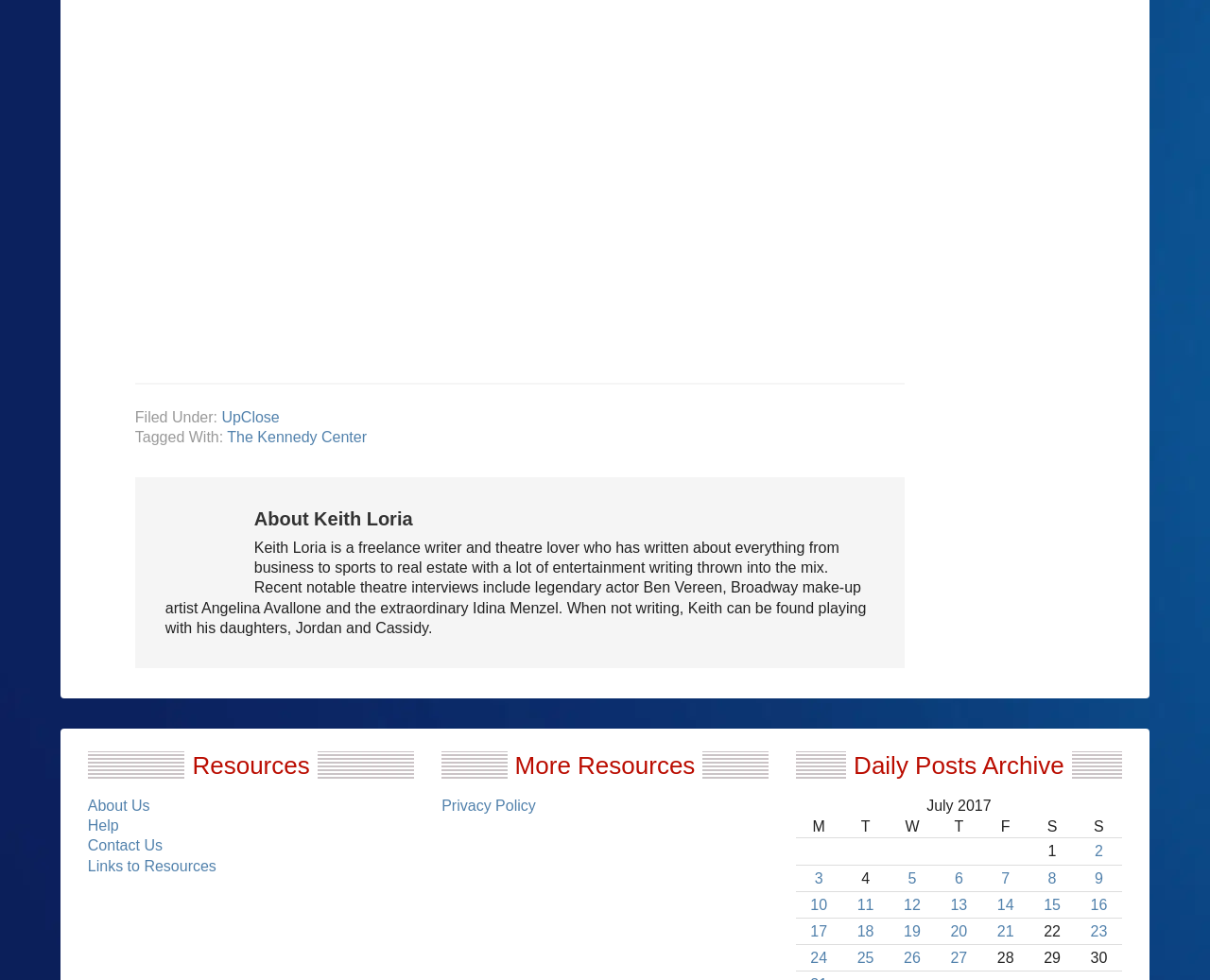Return the bounding box coordinates of the UI element that corresponds to this description: "The Kennedy Center". The coordinates must be given as four float numbers in the range of 0 and 1, [left, top, right, bottom].

[0.188, 0.438, 0.303, 0.454]